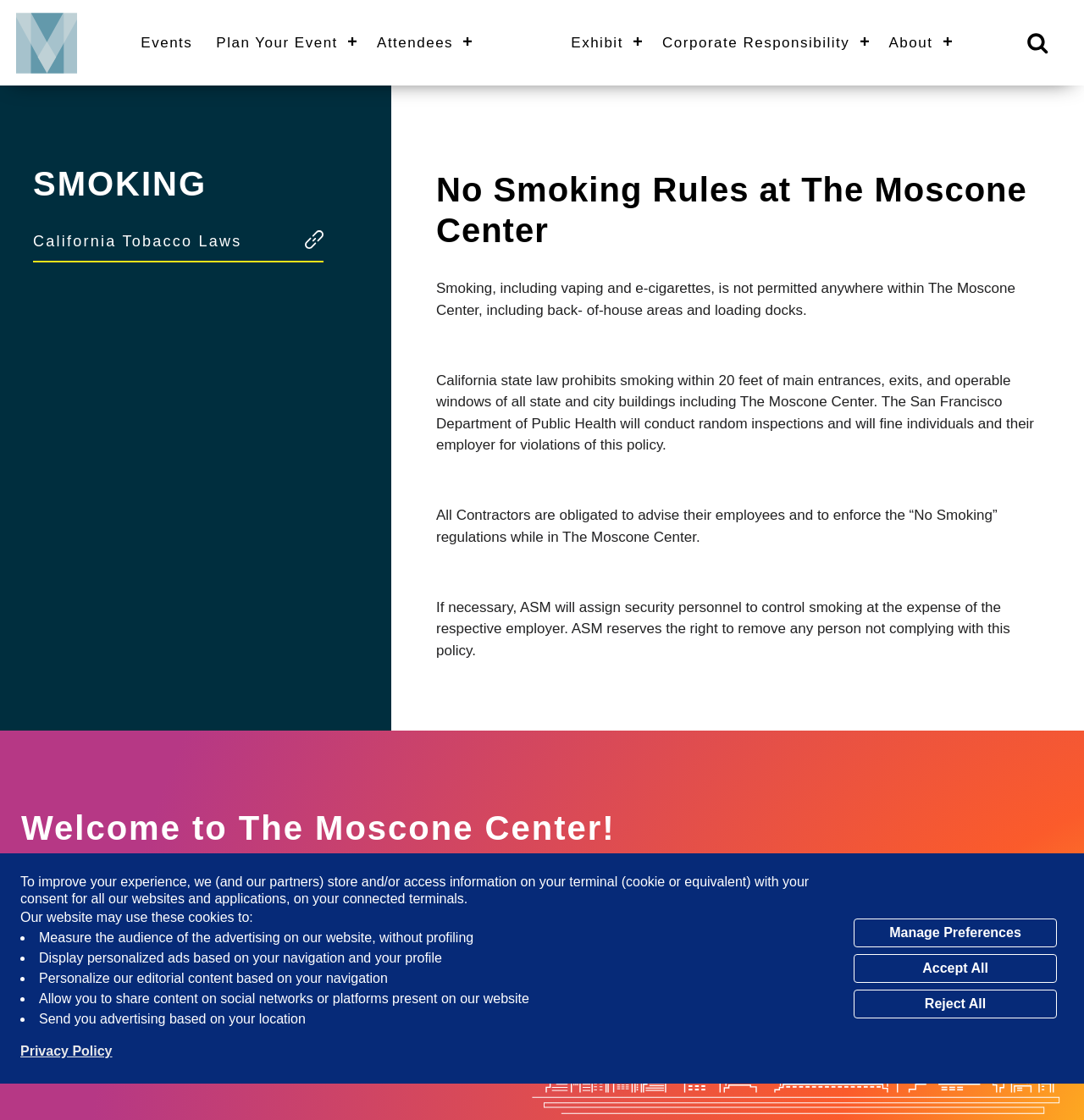What is the obligation of contractors at The Moscone Center?
Please answer the question with as much detail as possible using the screenshot.

Contractors at The Moscone Center are obligated to advise their employees to enforce the 'No Smoking' regulations while working at the center.